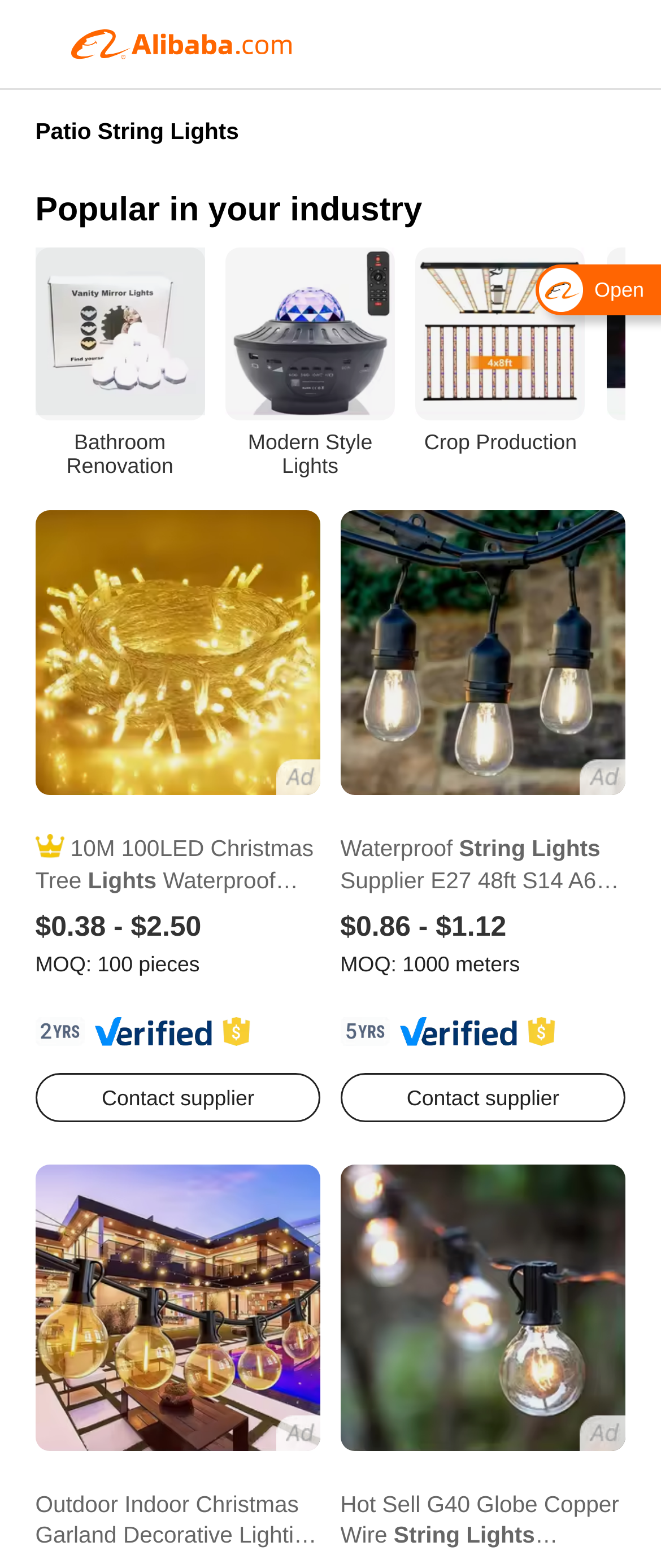What is the theme of the products shown?
Can you provide an in-depth and detailed response to the question?

Based on the webpage, I can see that the products shown are related to patio string lights, which is evident from the heading 'Patio String Lights' and the various product images and descriptions.